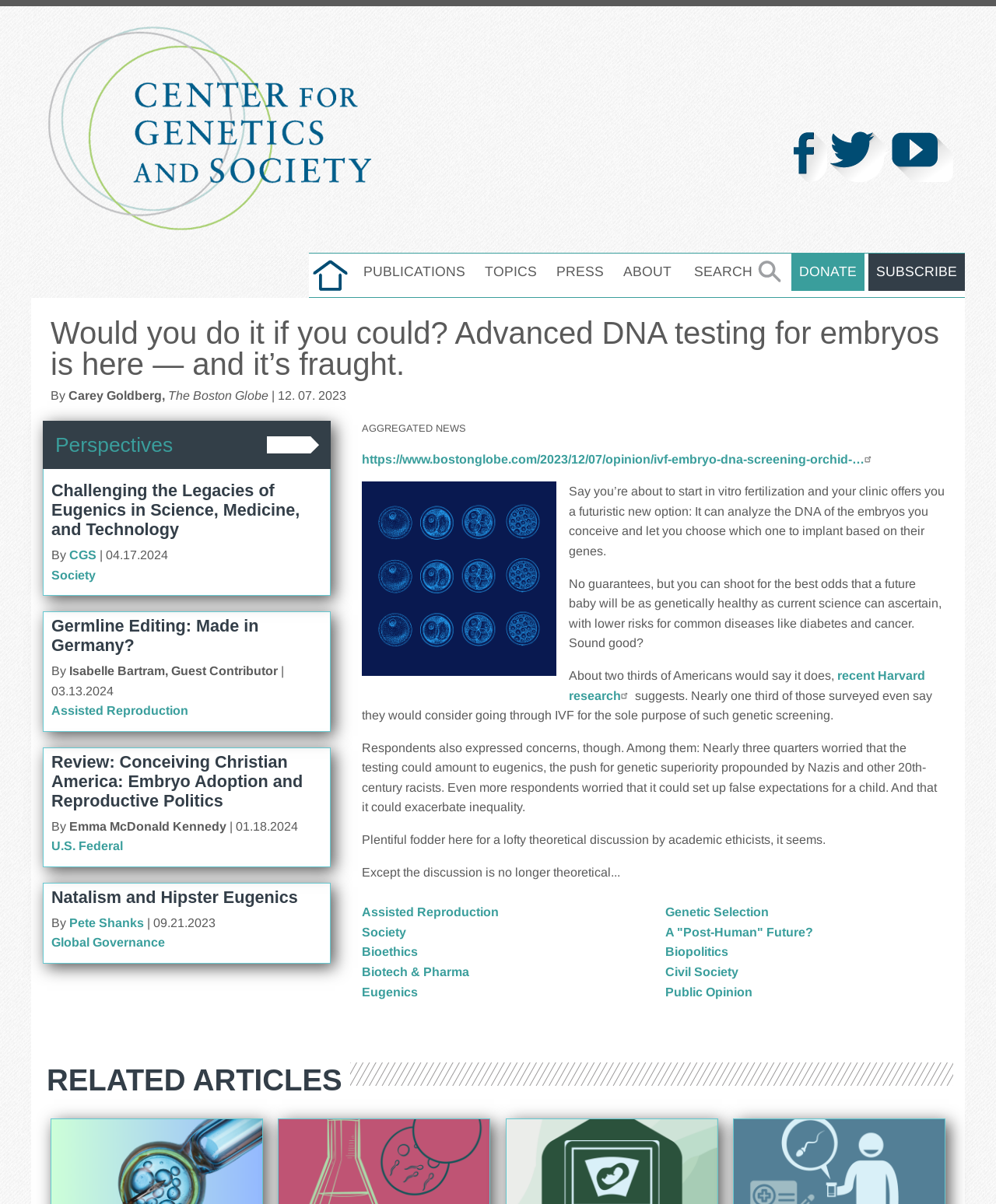Identify and provide the text content of the webpage's primary headline.

Would you do it if you could? Advanced DNA testing for embryos is here — and it’s fraught.